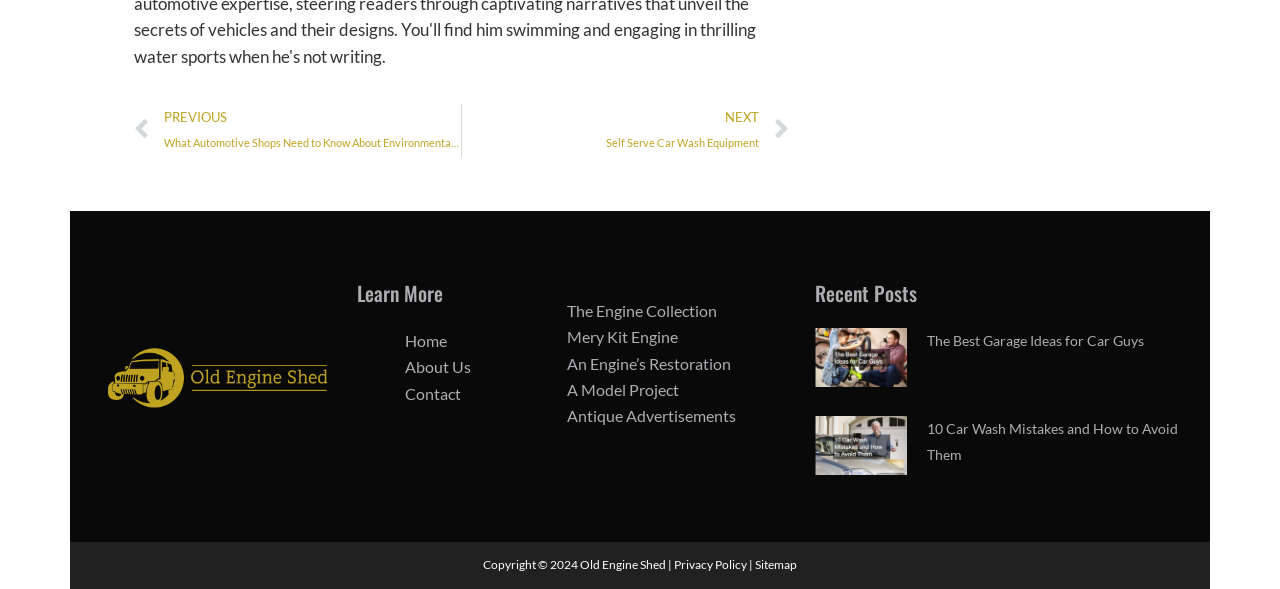Please answer the following query using a single word or phrase: 
What is the copyright year of the website?

2024